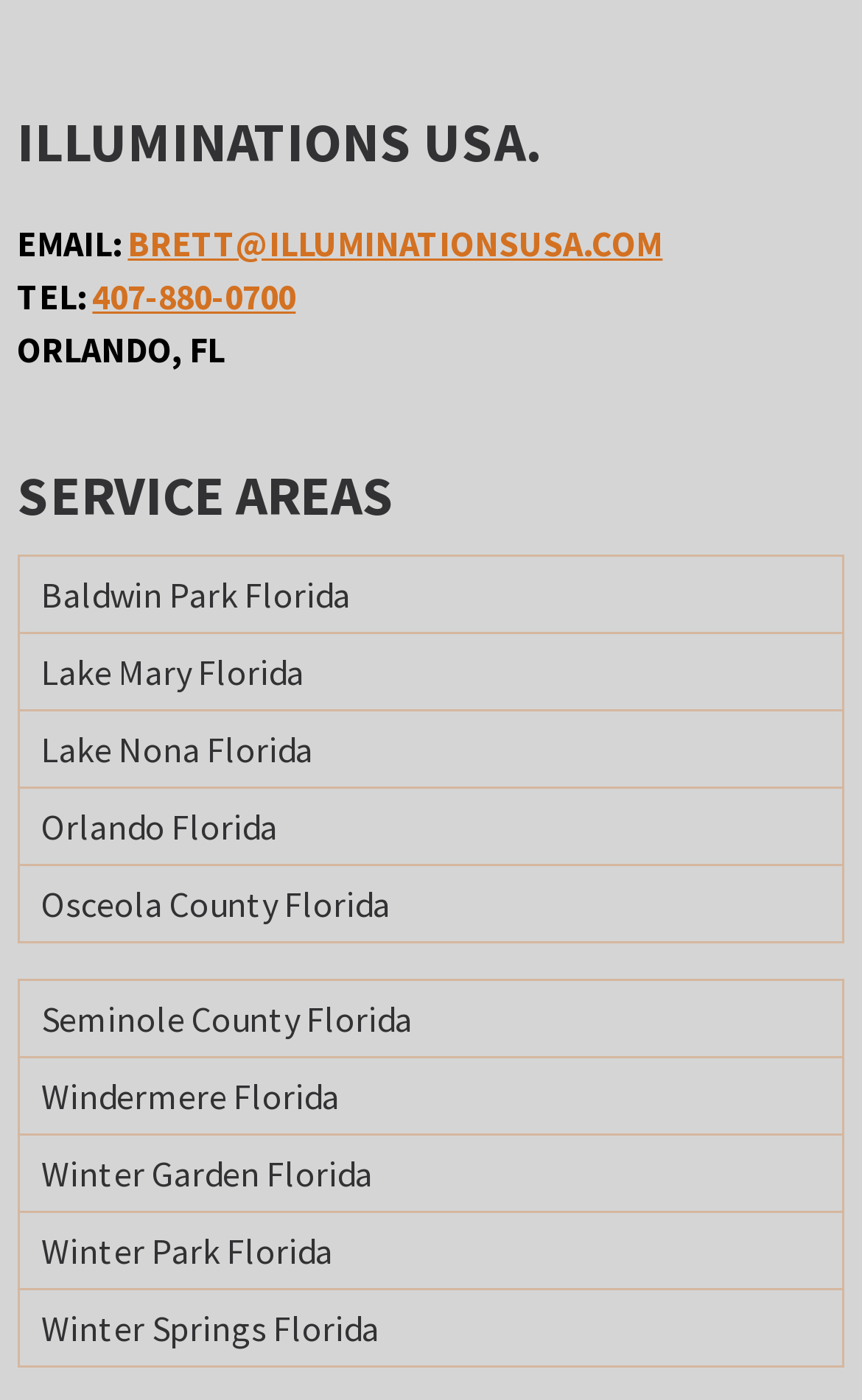Please give the bounding box coordinates of the area that should be clicked to fulfill the following instruction: "explore services in Baldwin Park Florida". The coordinates should be in the format of four float numbers from 0 to 1, i.e., [left, top, right, bottom].

[0.048, 0.409, 0.407, 0.44]